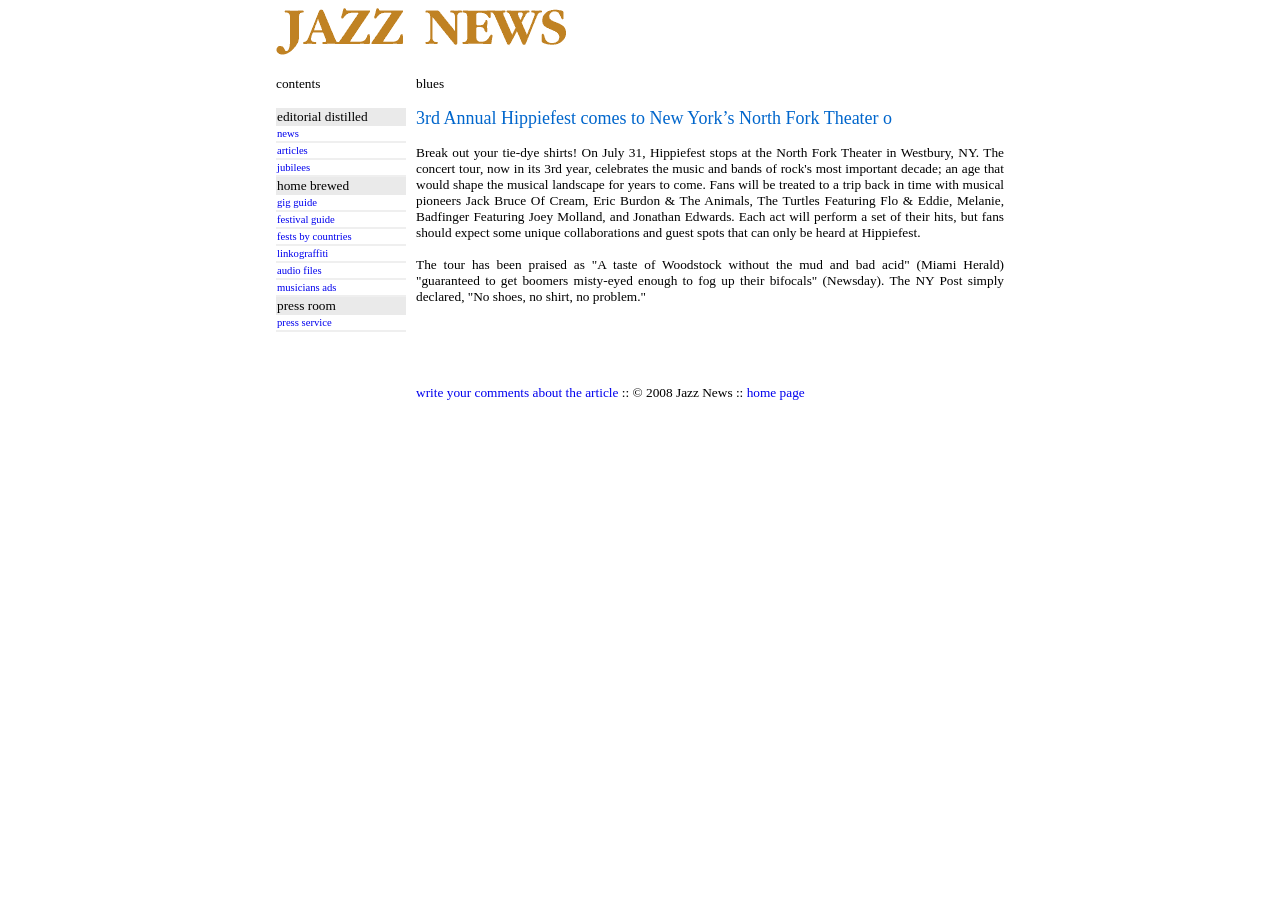Analyze the image and deliver a detailed answer to the question: What is the copyright year of Jazz News?

According to the text in the StaticText element, ':: © 2008 Jazz News ::', I can infer that the copyright year of Jazz News is 2008.